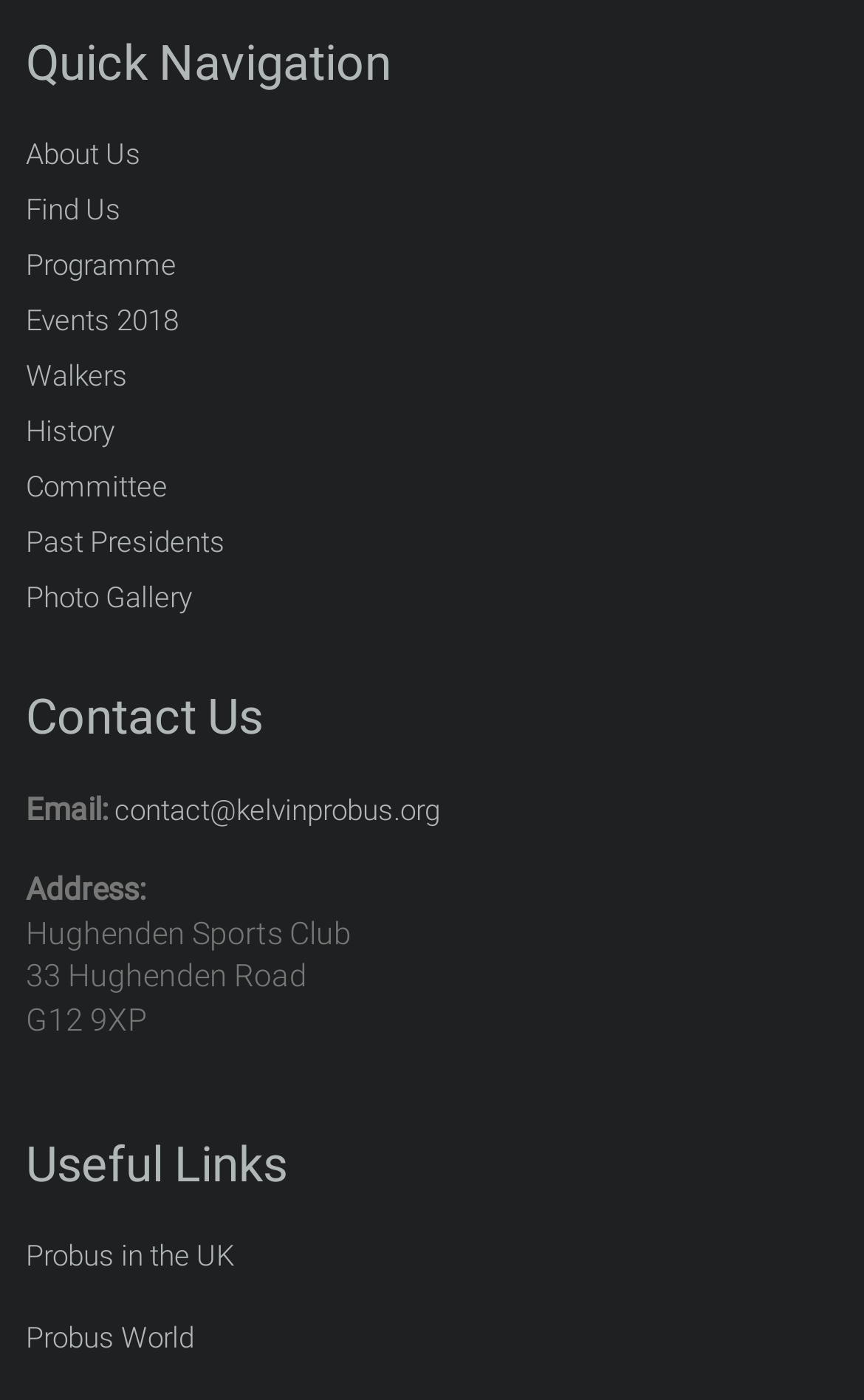Please identify the bounding box coordinates of the element on the webpage that should be clicked to follow this instruction: "Visit Probus in the UK". The bounding box coordinates should be given as four float numbers between 0 and 1, formatted as [left, top, right, bottom].

[0.03, 0.886, 0.271, 0.909]